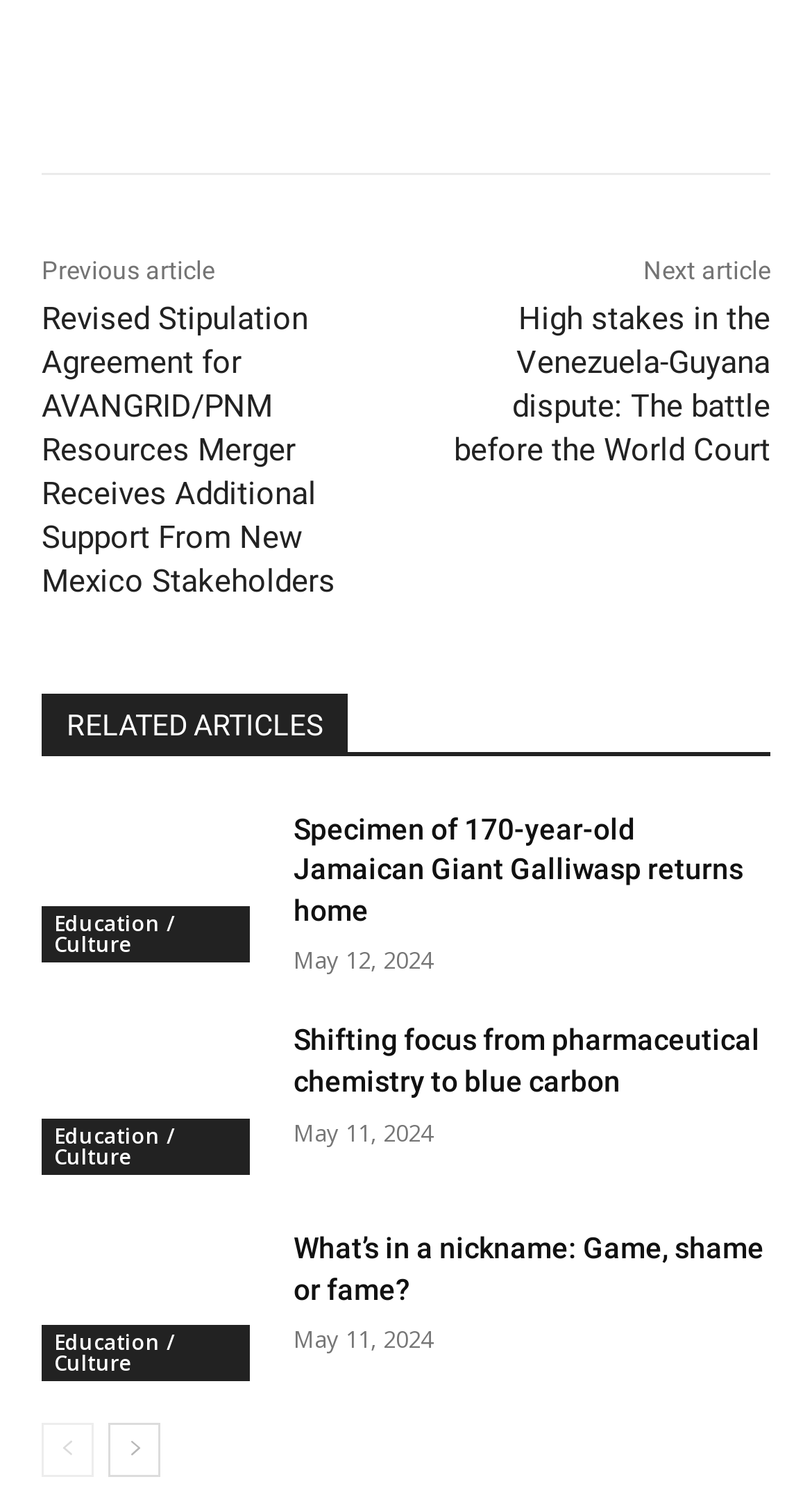Please determine the bounding box coordinates of the element to click on in order to accomplish the following task: "Read the article about Revised Stipulation Agreement for AVANGRID/PNM Resources Merger". Ensure the coordinates are four float numbers ranging from 0 to 1, i.e., [left, top, right, bottom].

[0.051, 0.201, 0.413, 0.403]